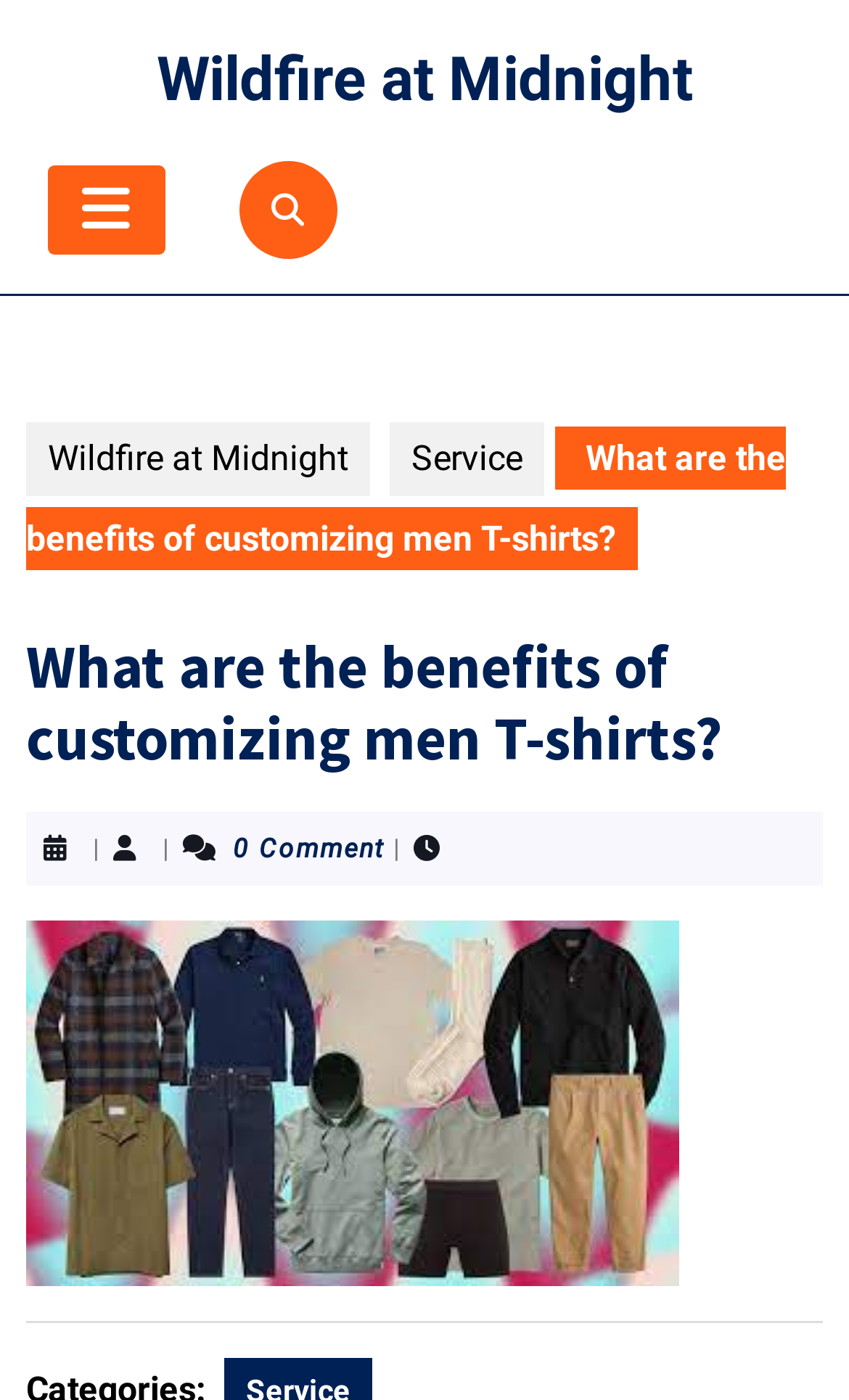Provide the bounding box coordinates of the HTML element described by the text: "Wildfire at Midnight".

[0.185, 0.031, 0.815, 0.082]